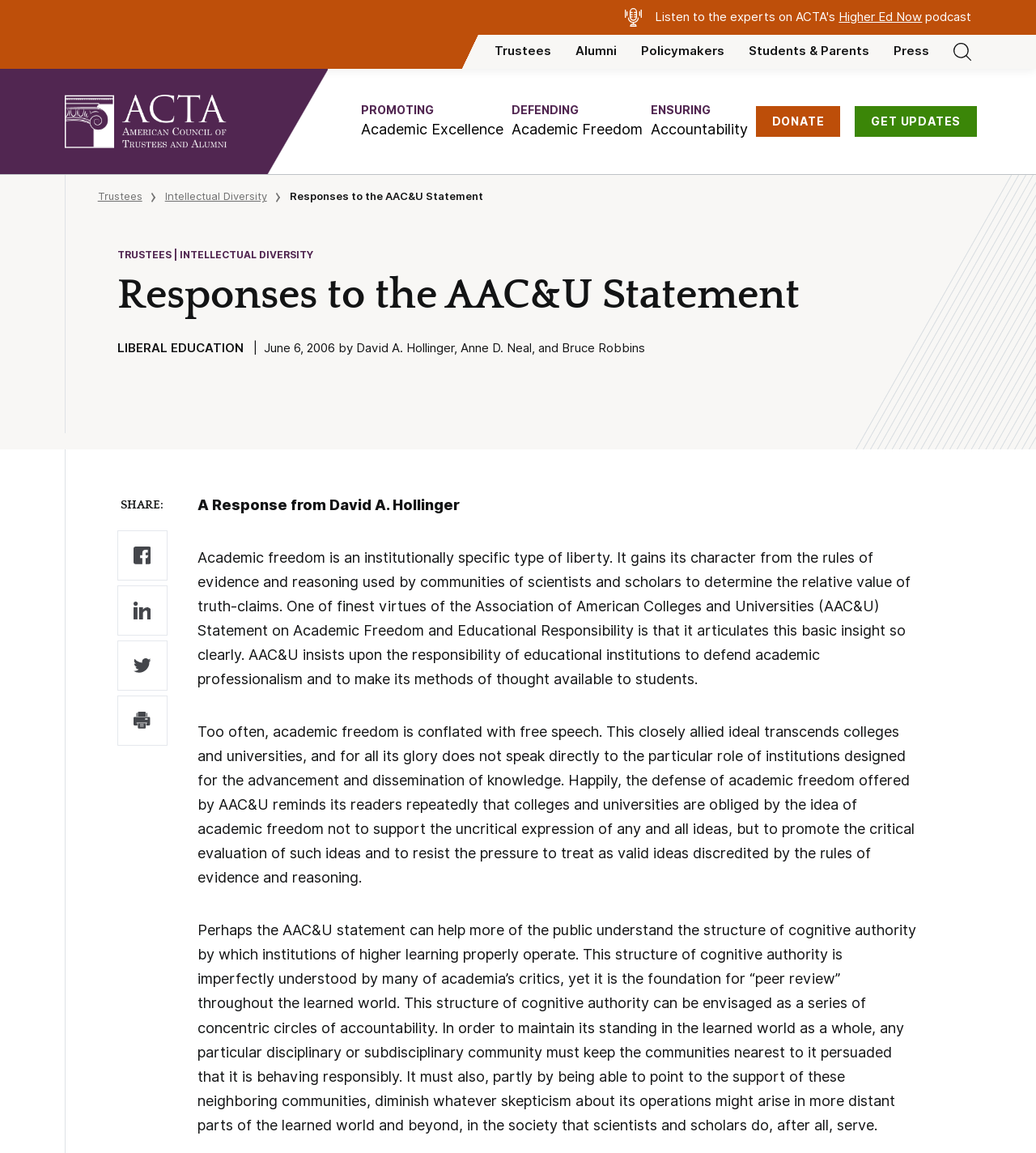Use one word or a short phrase to answer the question provided: 
What are the three buttons on the top of the page?

PROMOTING, DEFENDING, ENSURING